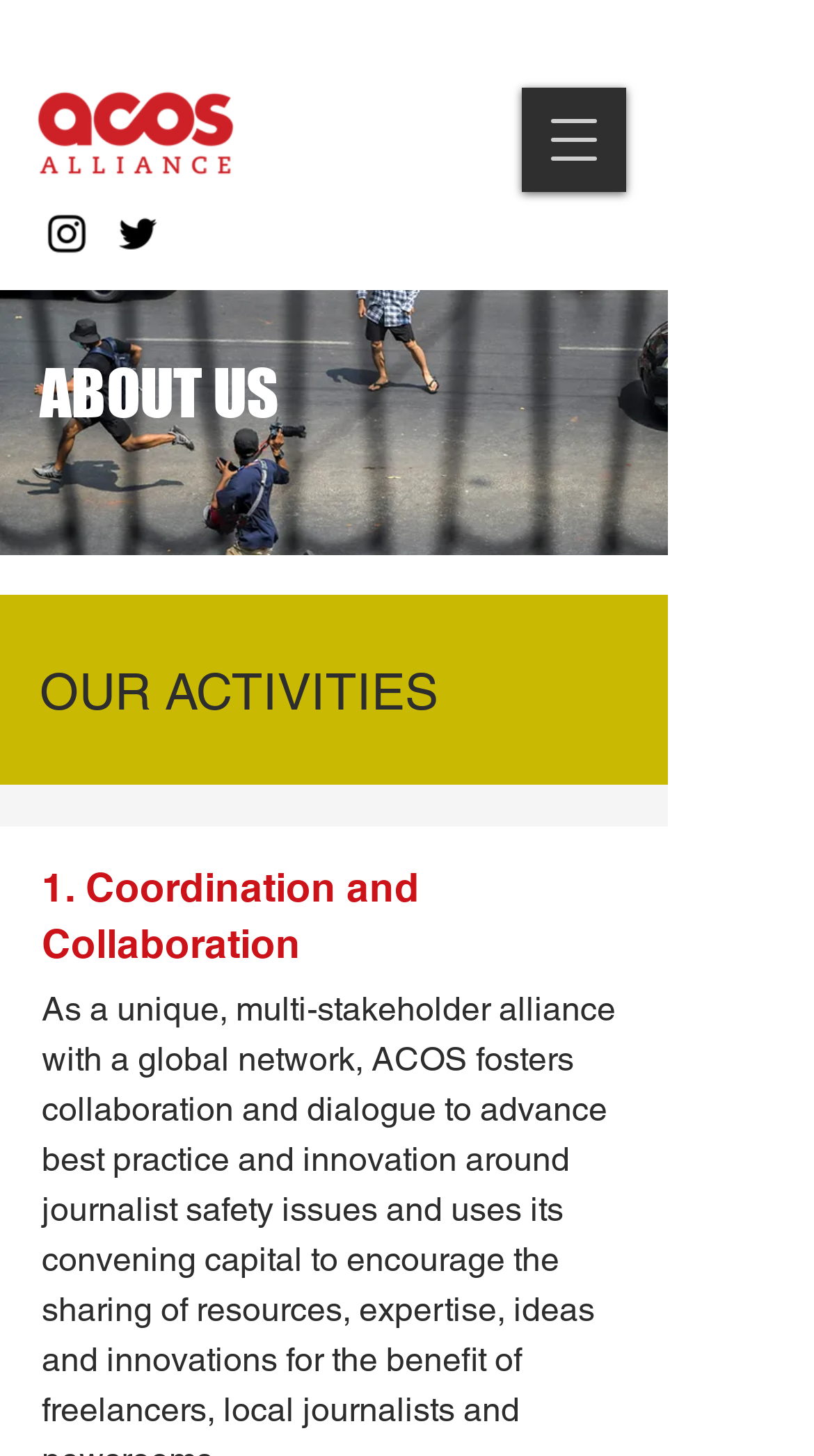What is the first activity of the alliance?
Please analyze the image and answer the question with as much detail as possible.

The first activity of the alliance can be found in the section titled 'OUR ACTIVITIES', which lists '1. Coordination and Collaboration' as the first activity.